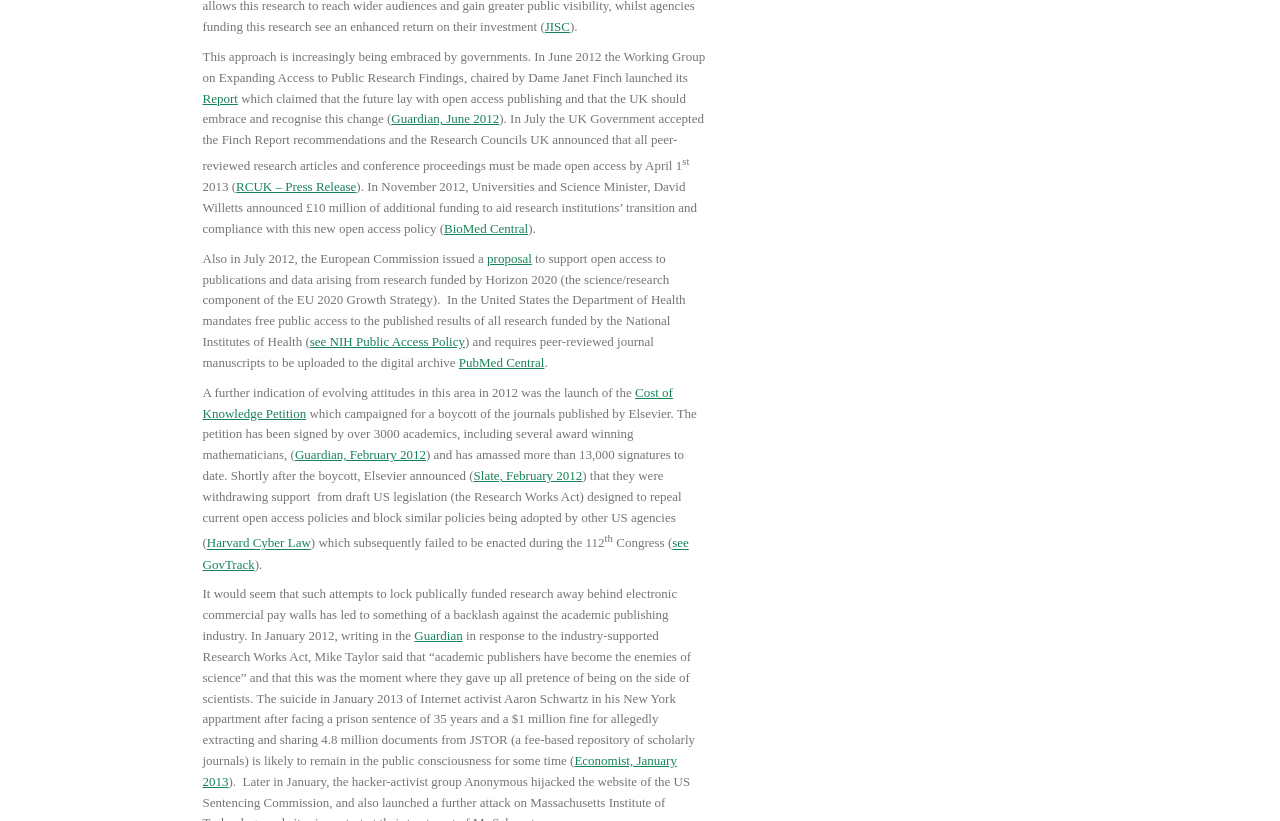Show the bounding box coordinates of the region that should be clicked to follow the instruction: "Check the RCUK press release."

[0.184, 0.218, 0.278, 0.237]